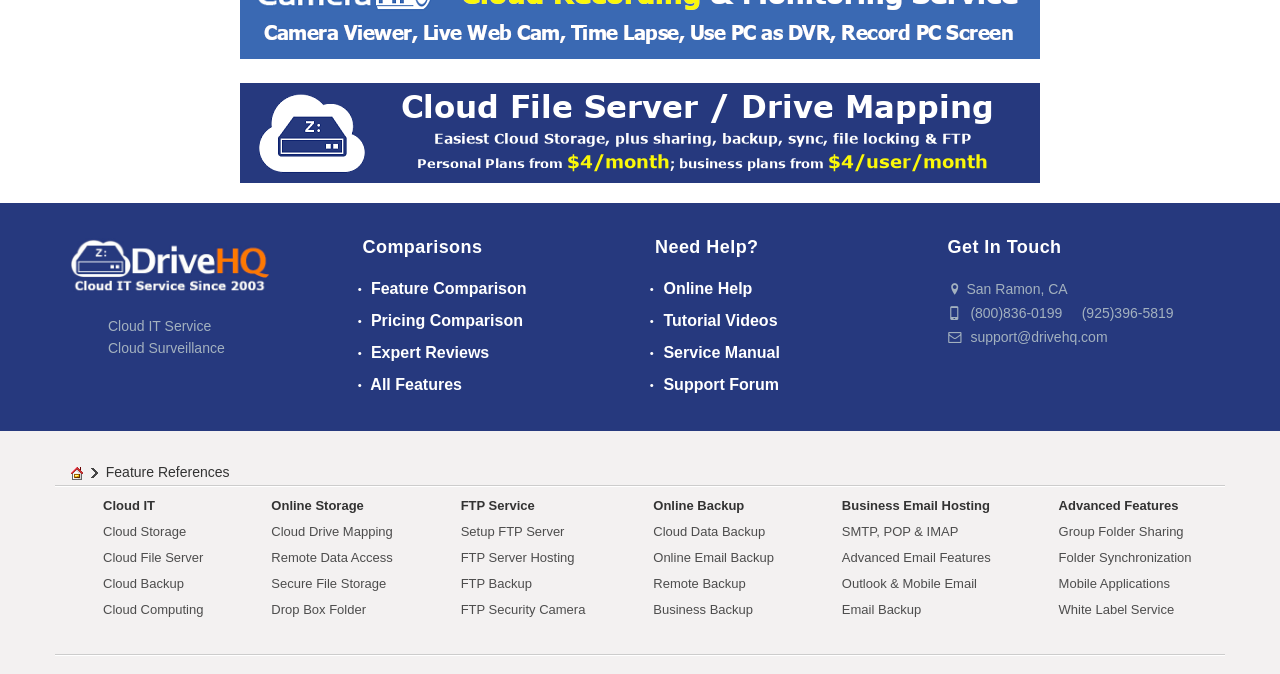What is the phone number for support?
Refer to the screenshot and respond with a concise word or phrase.

(800)836-0199